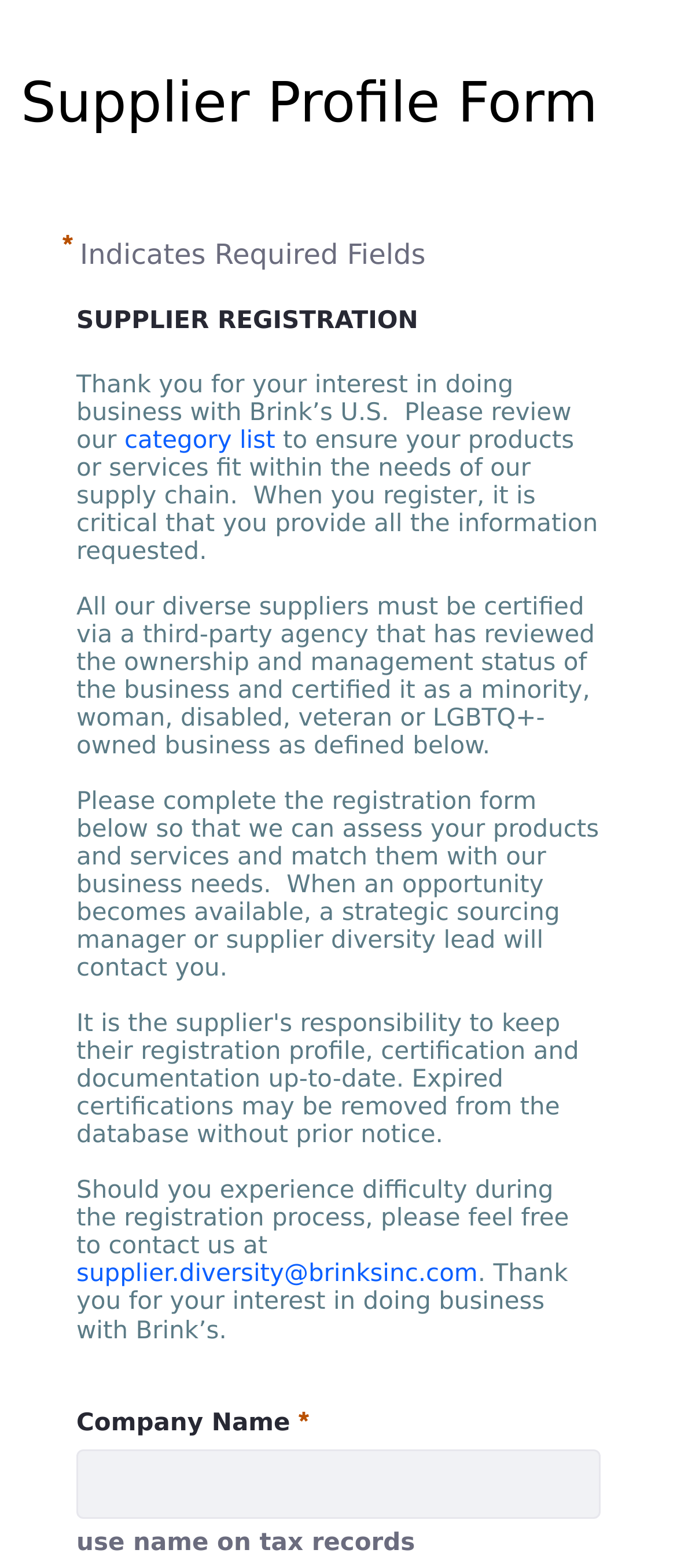What is the purpose of this form?
Refer to the image and provide a one-word or short phrase answer.

Supplier registration